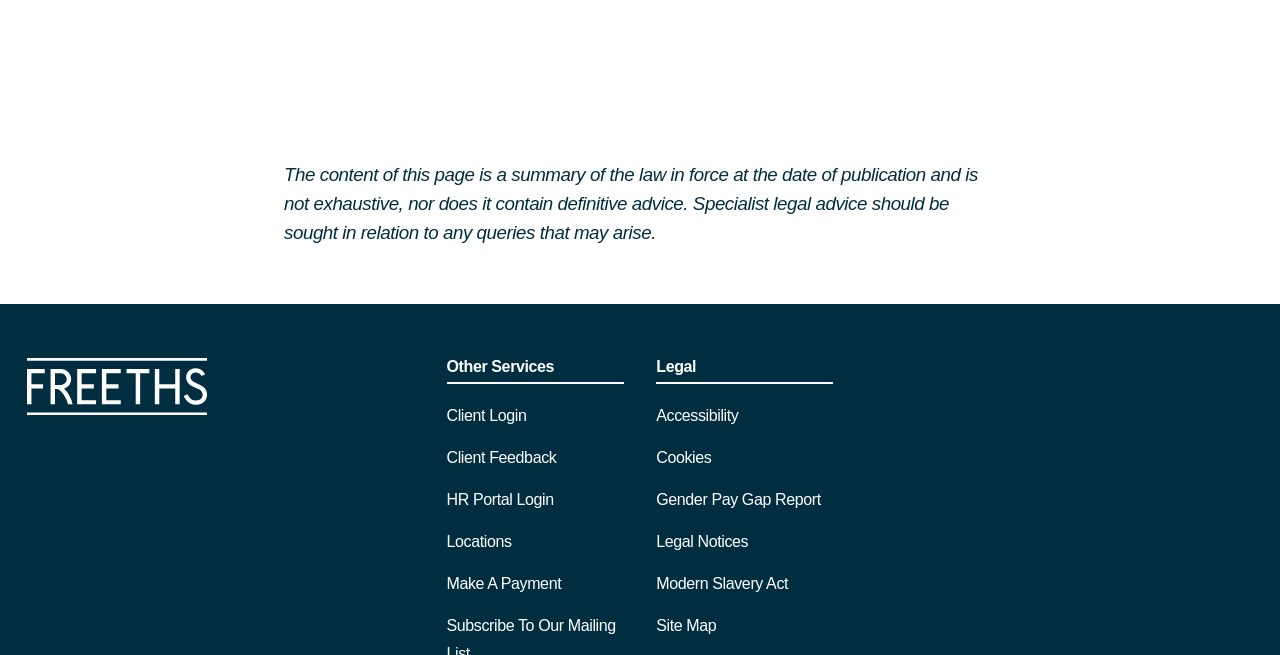Please identify the bounding box coordinates of the element's region that I should click in order to complete the following instruction: "go to home page". The bounding box coordinates consist of four float numbers between 0 and 1, i.e., [left, top, right, bottom].

[0.021, 0.612, 0.162, 0.638]